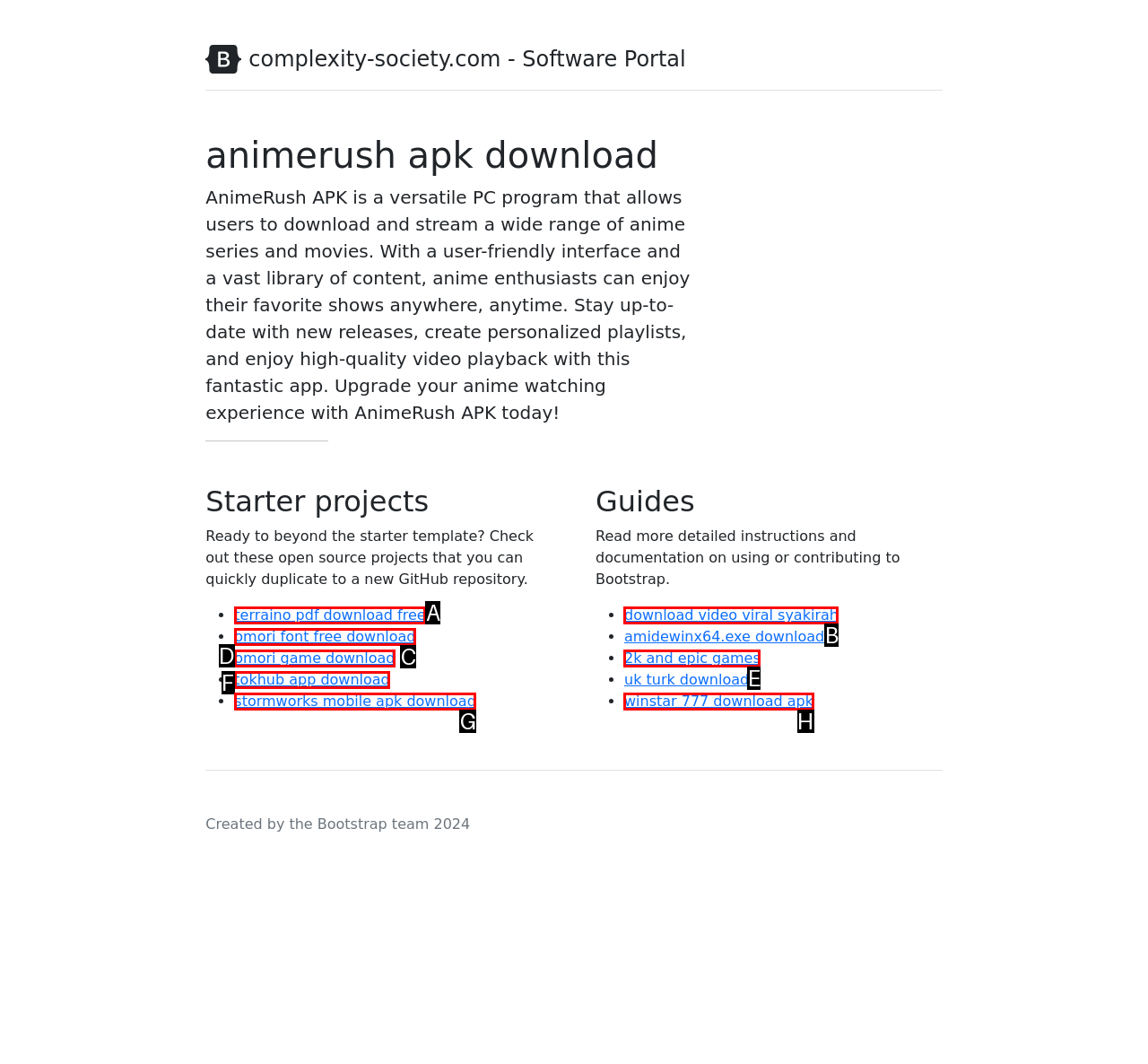Look at the description: 2k and epic games
Determine the letter of the matching UI element from the given choices.

E